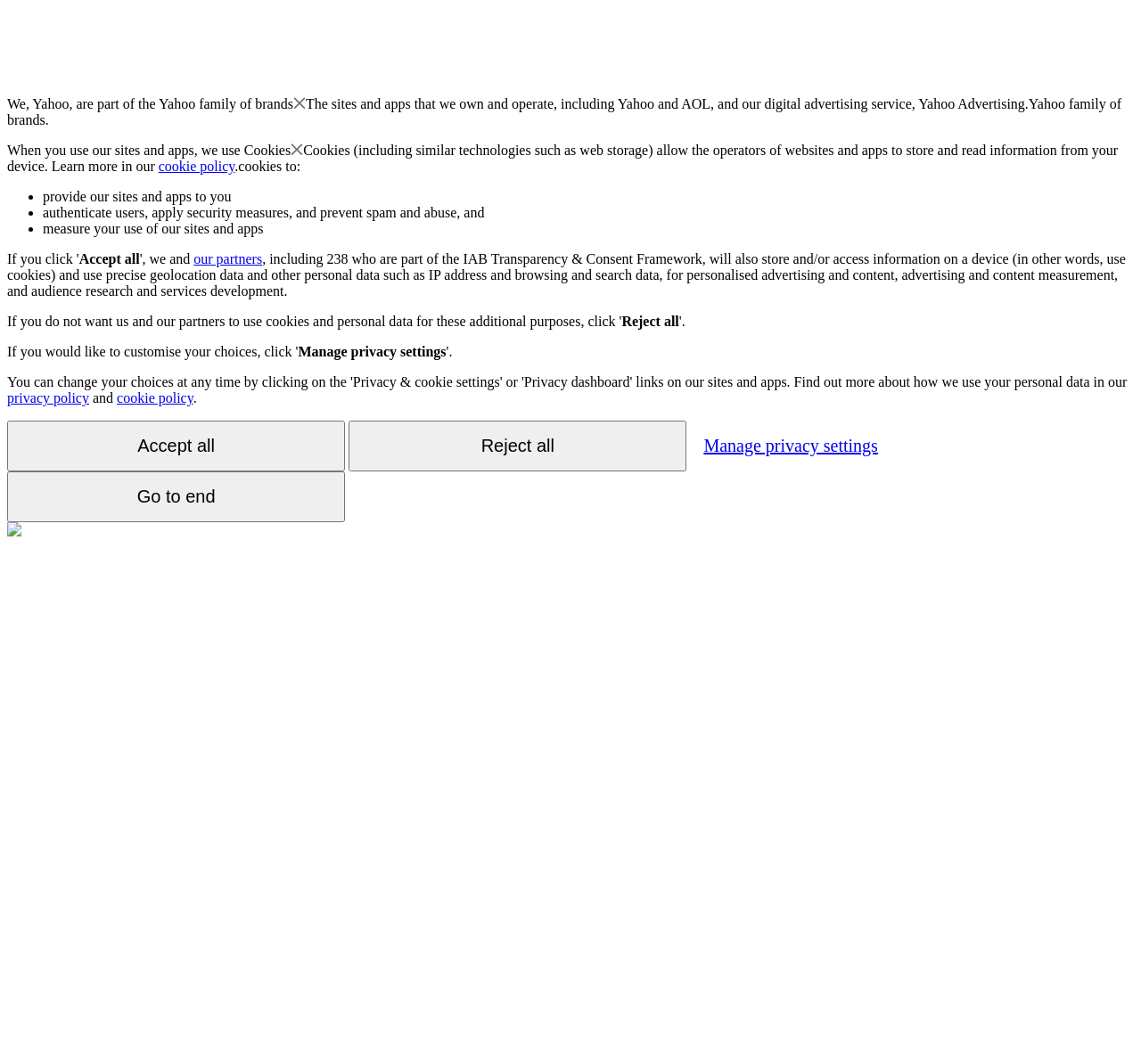Respond with a single word or phrase to the following question:
How many buttons are there on the webpage?

5